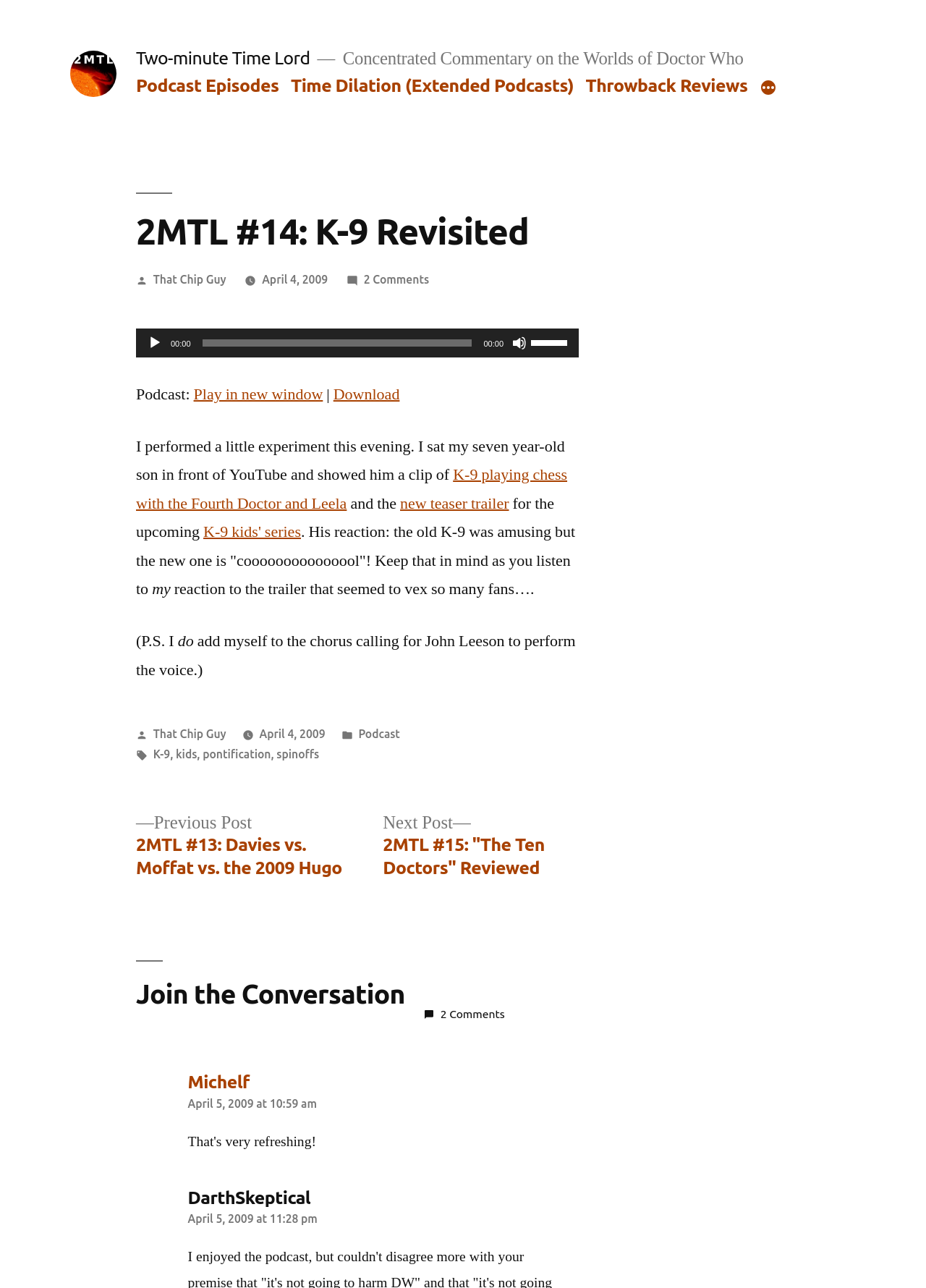Identify the bounding box coordinates for the UI element mentioned here: "That Chip Guy". Provide the coordinates as four float values between 0 and 1, i.e., [left, top, right, bottom].

[0.165, 0.565, 0.244, 0.575]